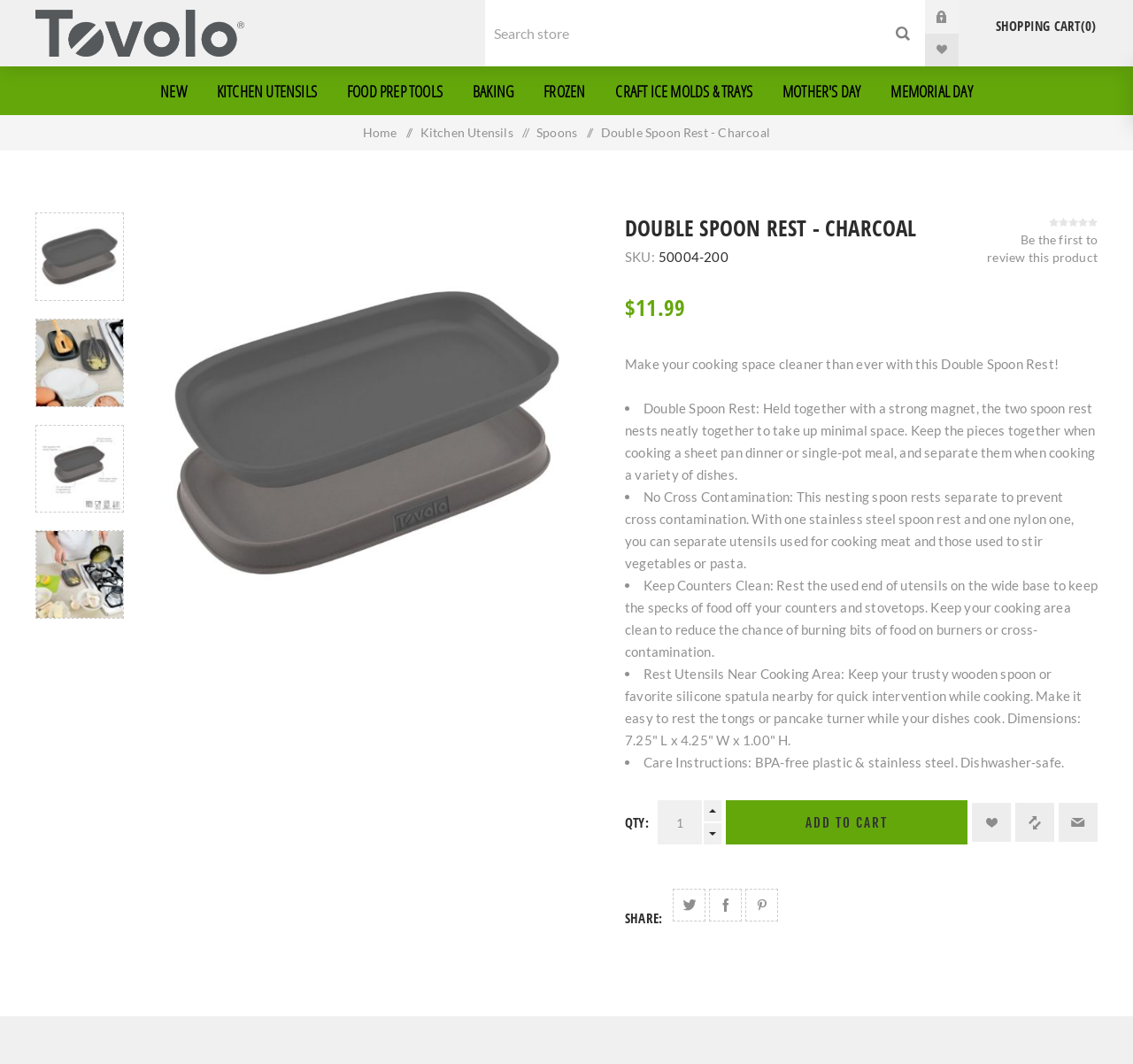Please find and provide the title of the webpage.

DOUBLE SPOON REST - CHARCOAL